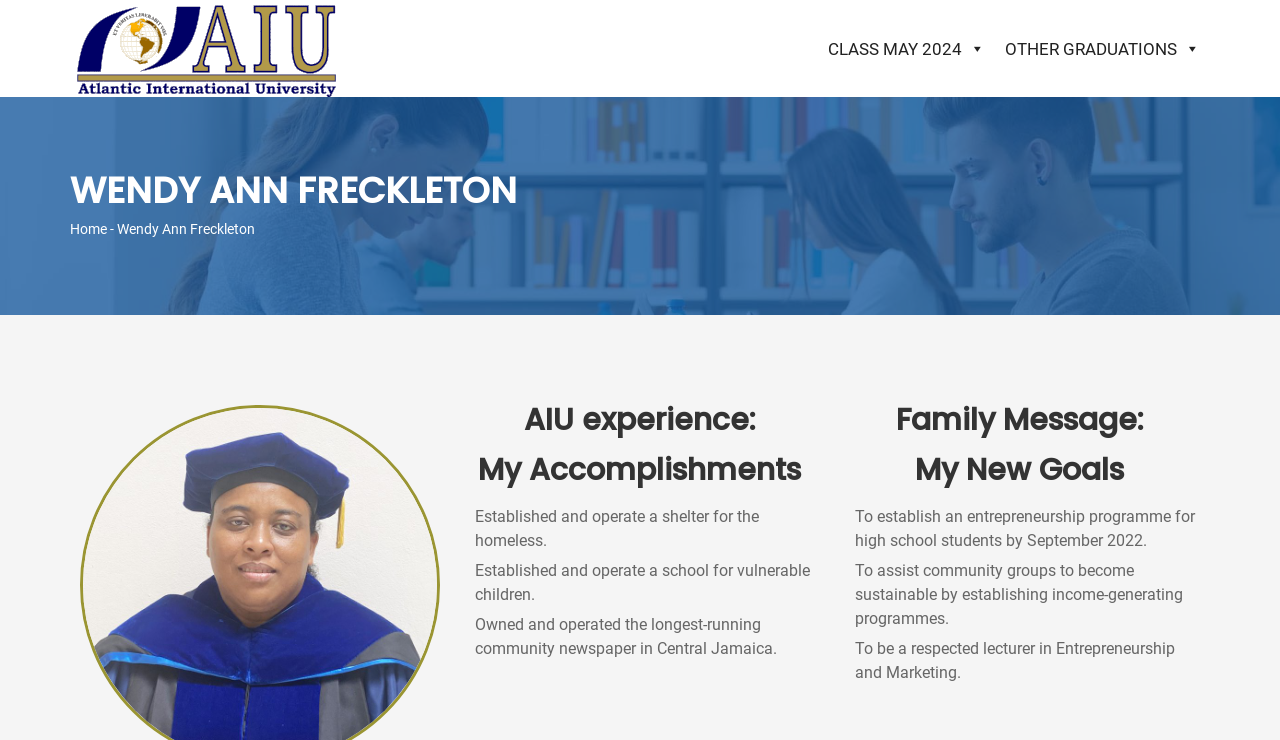What is the first accomplishment mentioned?
Can you provide an in-depth and detailed response to the question?

The first accomplishment is mentioned in the StaticText element with bounding box coordinates [0.371, 0.685, 0.593, 0.743], which is a child element of the 'My Accomplishments' heading.